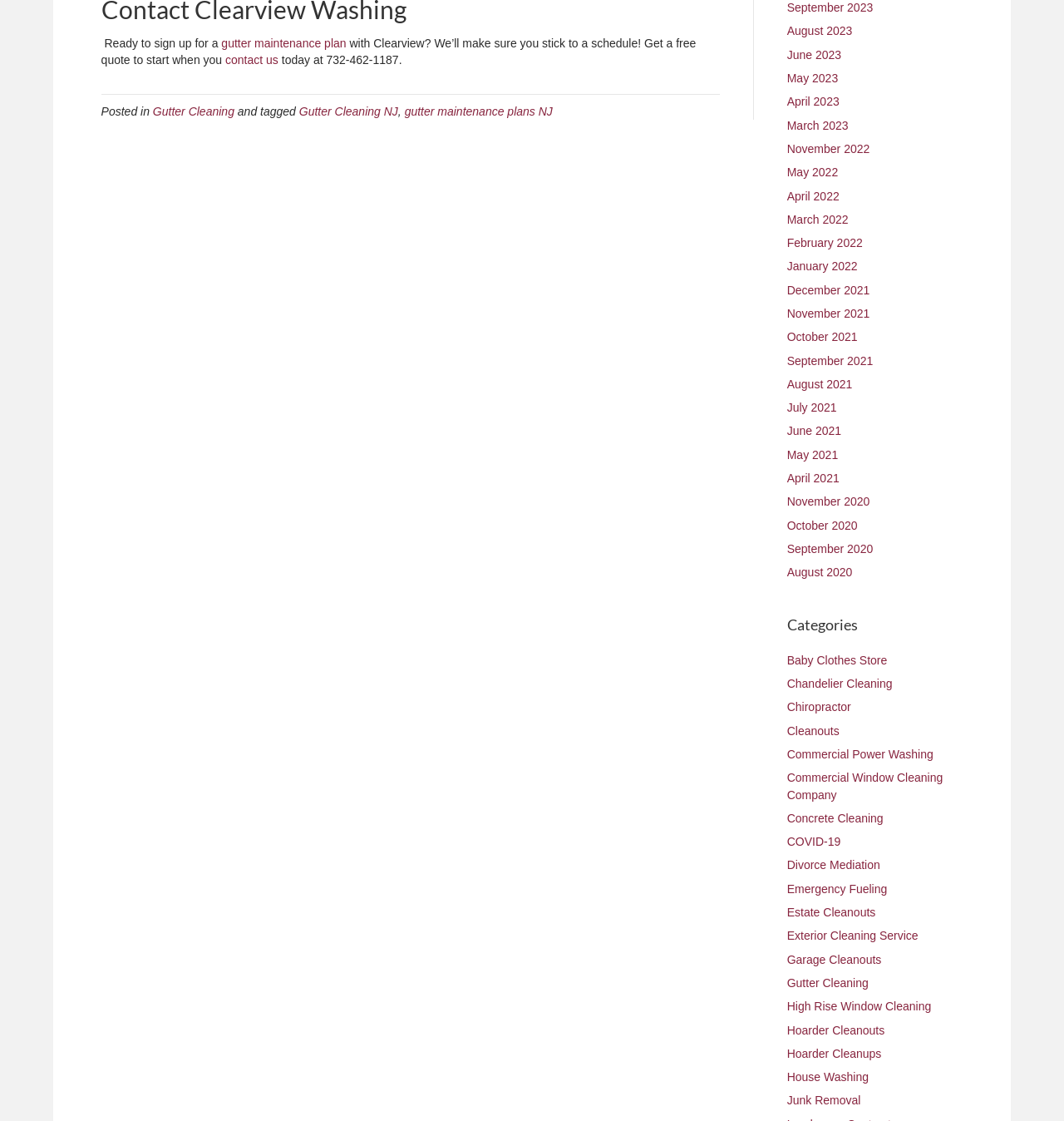Please specify the coordinates of the bounding box for the element that should be clicked to carry out this instruction: "Contact us". The coordinates must be four float numbers between 0 and 1, formatted as [left, top, right, bottom].

[0.212, 0.048, 0.262, 0.06]